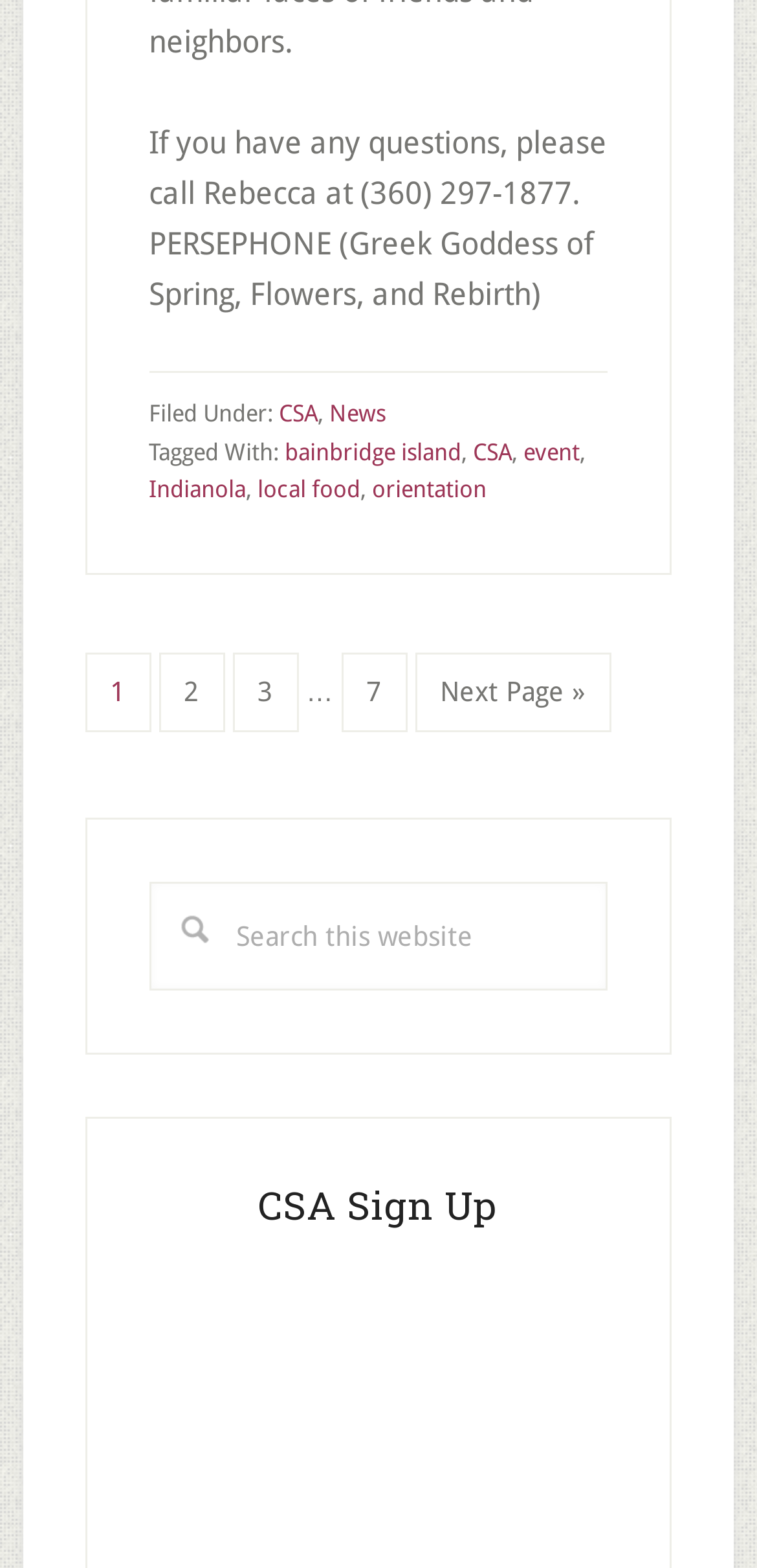Pinpoint the bounding box coordinates of the element that must be clicked to accomplish the following instruction: "Search this website". The coordinates should be in the format of four float numbers between 0 and 1, i.e., [left, top, right, bottom].

[0.197, 0.562, 0.803, 0.632]